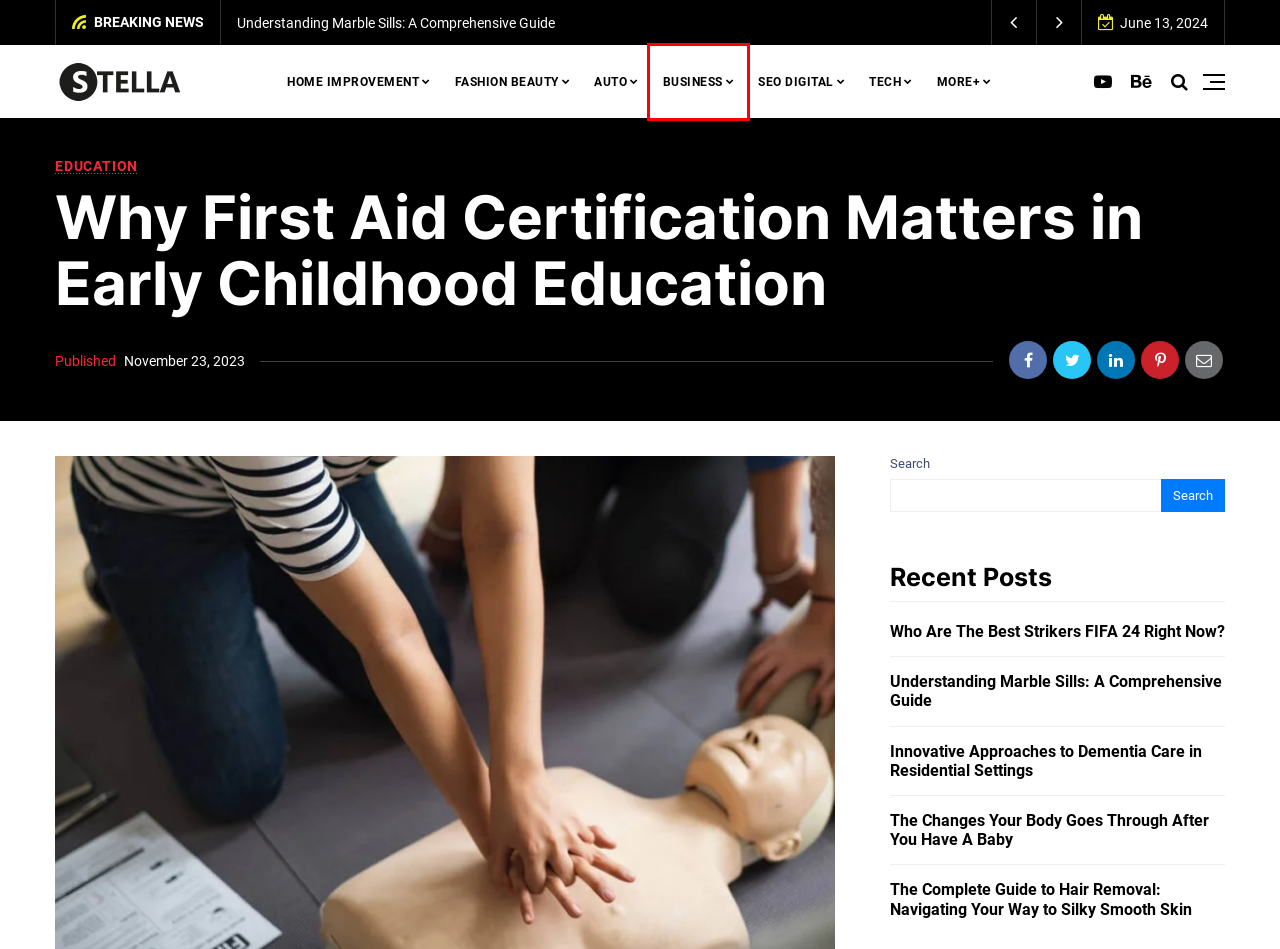You have a screenshot of a webpage with a red bounding box highlighting a UI element. Your task is to select the best webpage description that corresponds to the new webpage after clicking the element. Here are the descriptions:
A. EDUCATION - StellaNonna
B. AUTO - StellaNonna
C. TECH - StellaNonna
D. Innovative Approaches to Dementia Care in Residential Settings - StellaNonna
E. The Changes Your Body Goes Through After You Have A Baby - StellaNonna
F. FASHION BEAUTY - StellaNonna
G. BUSINESS - StellaNonna
H. The Complete Guide to Hair Removal: Navigating Your Way to Silky Smooth Skin - StellaNonna

G